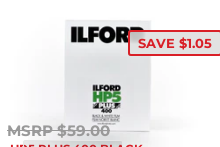Answer the question below with a single word or a brief phrase: 
How much is the discount on the film?

$1.05